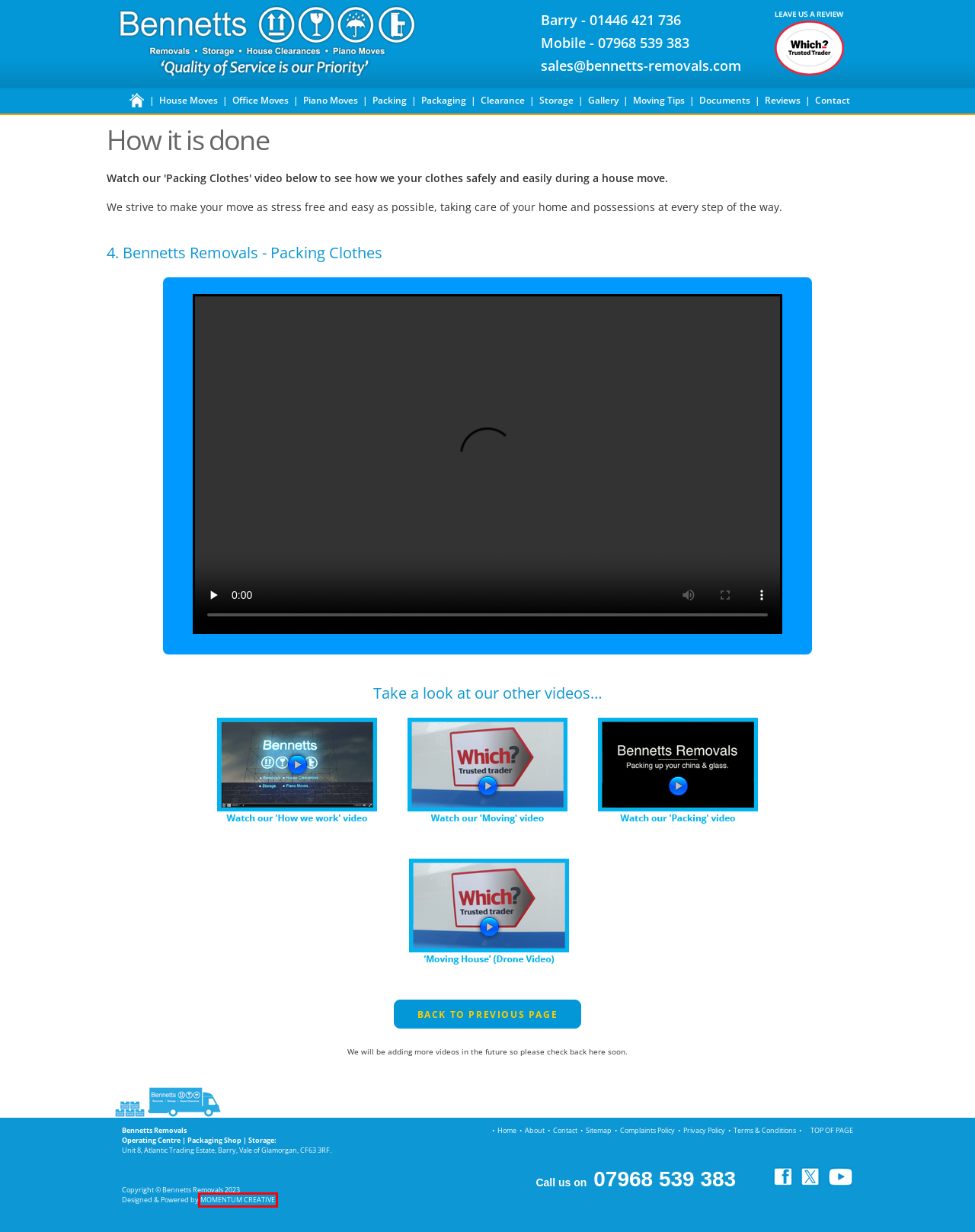Please examine the screenshot provided, which contains a red bounding box around a UI element. Select the webpage description that most accurately describes the new page displayed after clicking the highlighted element. Here are the candidates:
A. Bennetts Removals ~ Office Removal and Relocation
B. Bennetts Removals ~ Terms & Conditions
C. Bennetts Removals ~ Privacy Policy
D. Bennetts Removals ~ Sitemap
E. Bennetts Removals ~ Packing service for home and office moves
F. Bennetts Removals ~ Contact Us for your home or office removals
G. Bennetts Removals ~ Moving Tips
H. Momentum Creative - Design Services from Ink on Paper to Pixels on Screen

H